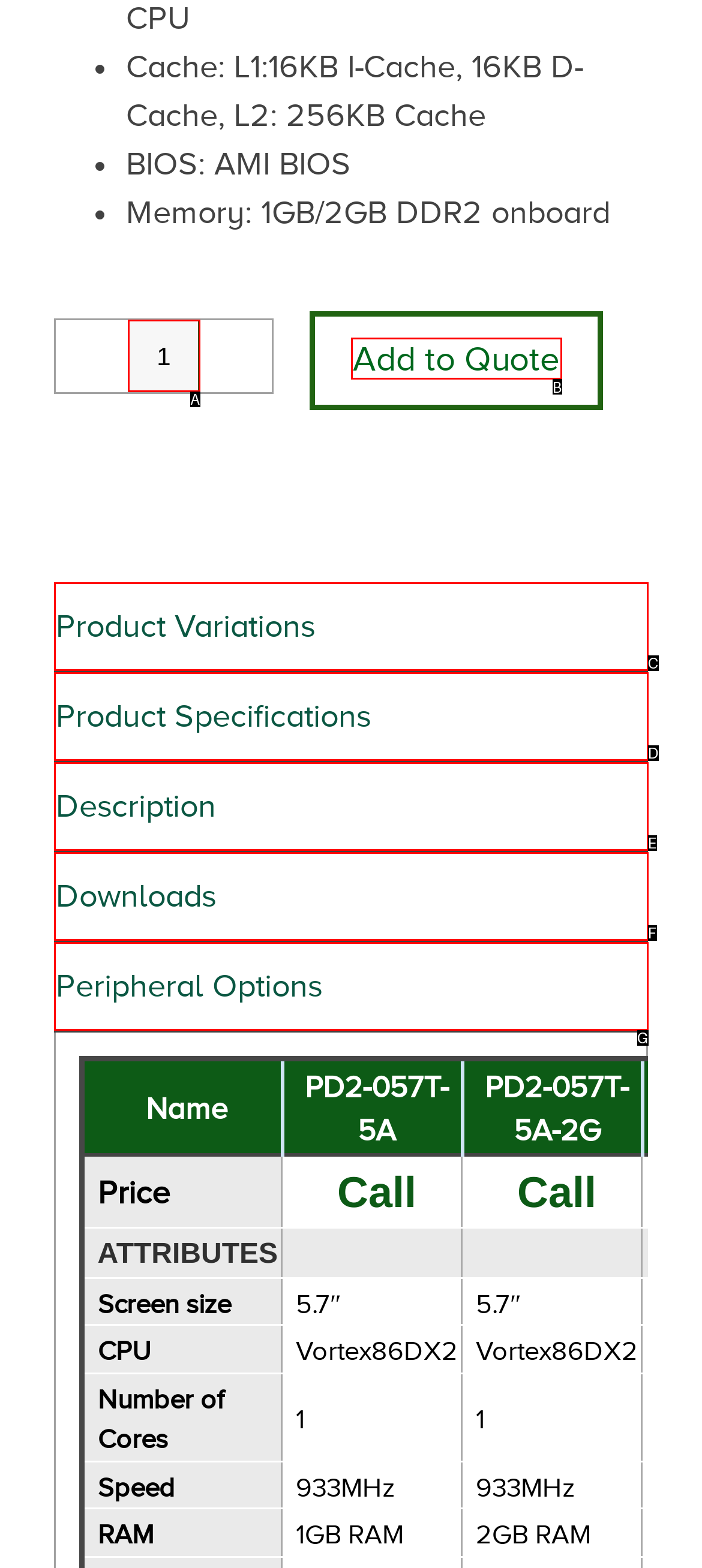Please determine which option aligns with the description: PROJECTS. Respond with the option’s letter directly from the available choices.

None